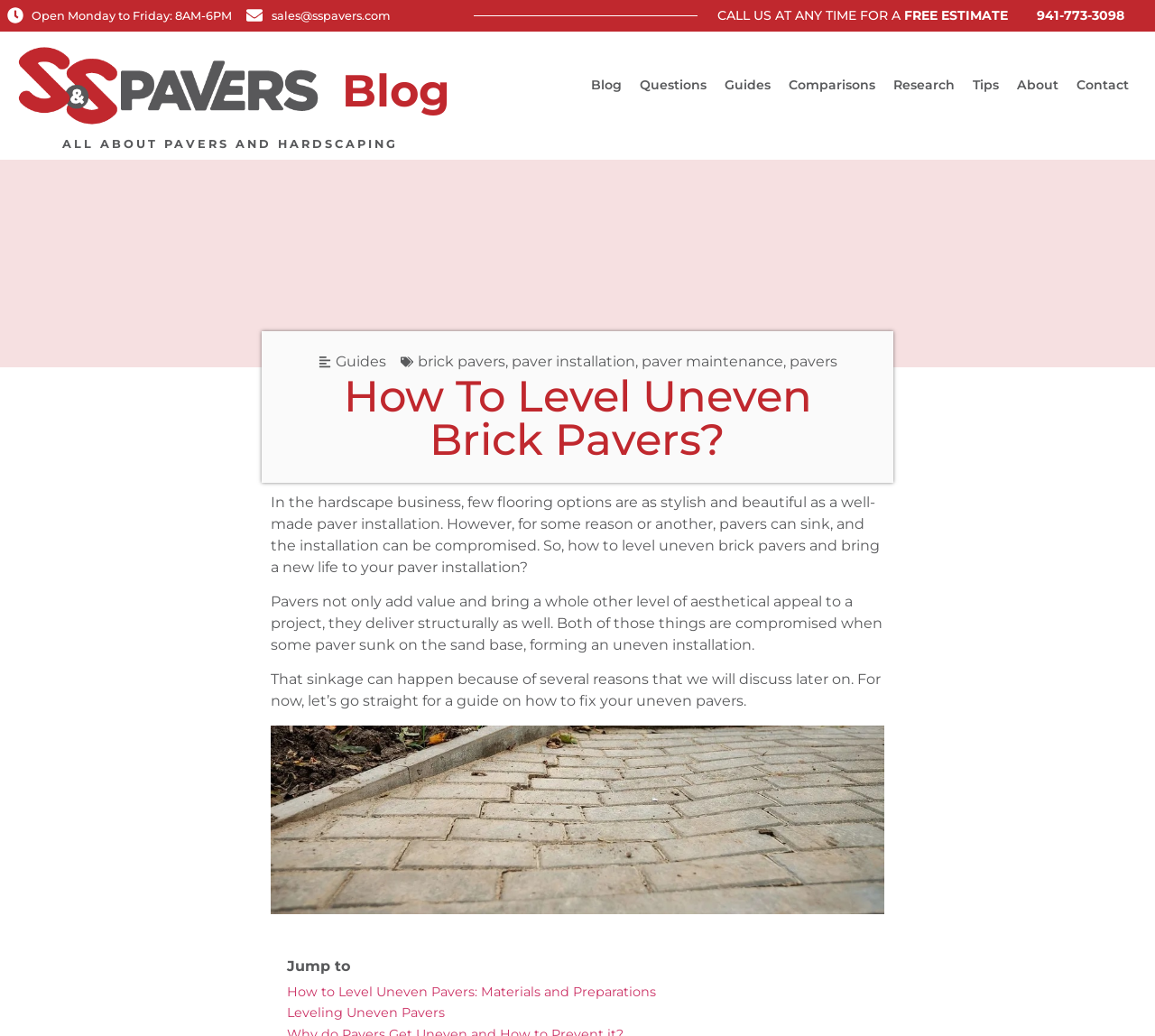Describe the webpage meticulously, covering all significant aspects.

The webpage is about leveling uneven brick pavers and paver installation. At the top left, there is a static text displaying the business hours, "Open Monday to Friday: 8AM-6PM". Next to it, there is a link to the company's email address, "sales@sspavers.com". On the top right, there is a heading with a call-to-action, "CALL US AT ANY TIME FOR A FREE ESTIMATE 941-773-3098", which is also a clickable link.

Below the top section, there is a navigation menu with links to different sections of the website, including "Blog", "Questions", "Guides", "Comparisons", "Research", "Tips", "About", and "Contact". 

The main content of the webpage starts with a heading, "How To Level Uneven Brick Pavers?", followed by a brief introduction to the importance of paver installation and the problems that can occur when pavers sink. The text explains that pavers not only add value and aesthetic appeal but also deliver structurally, and that sinkage can happen due to several reasons.

Below the introduction, there is a guide on how to fix uneven pavers, which includes a figure with an image of uneven brick pavers. The guide is divided into sections, with links to jump to specific parts, such as "How to Level Uneven Pavers: Materials and Preparations" and "Leveling Uneven Pavers".